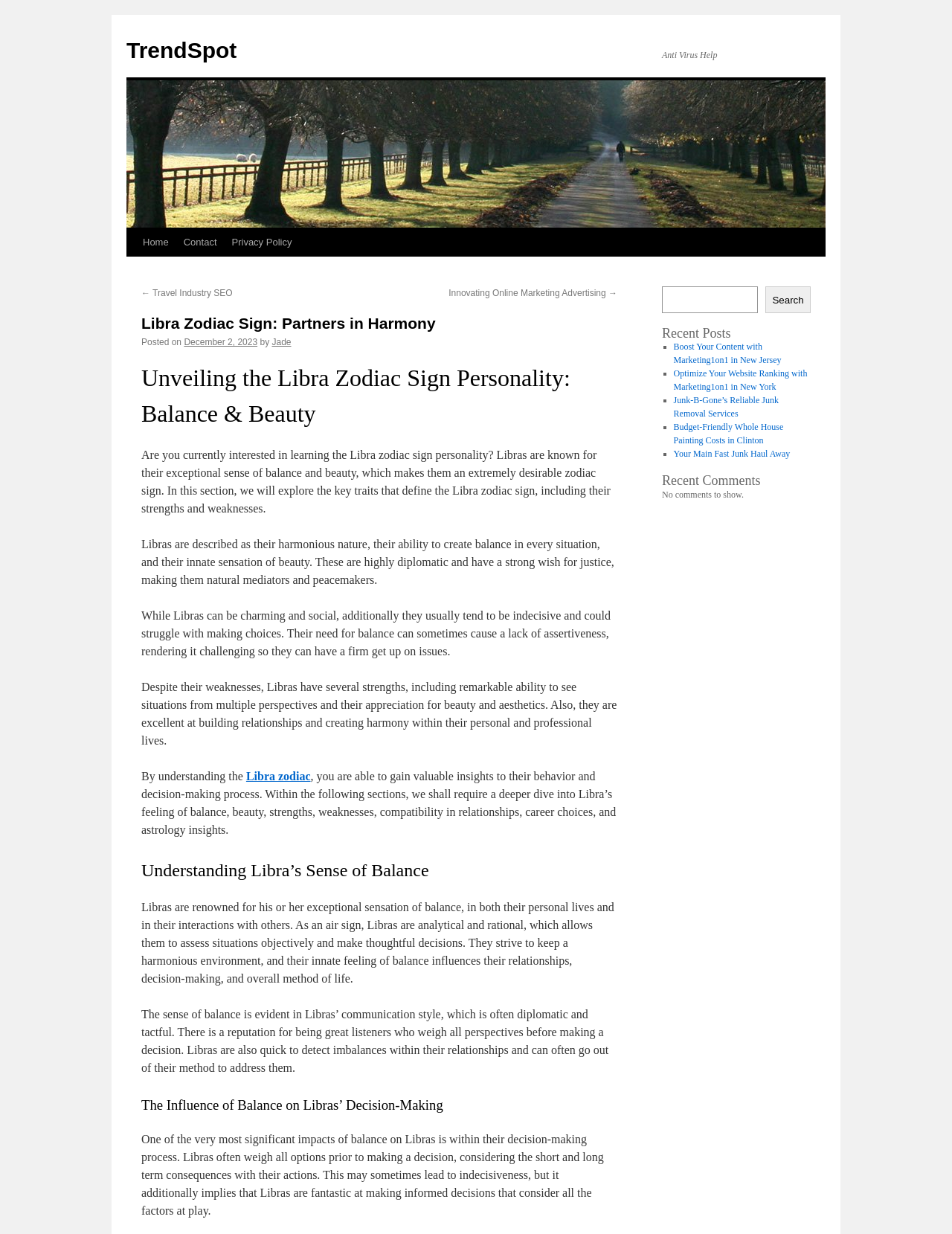What is the main topic of this webpage?
Based on the image, respond with a single word or phrase.

Libra Zodiac Sign